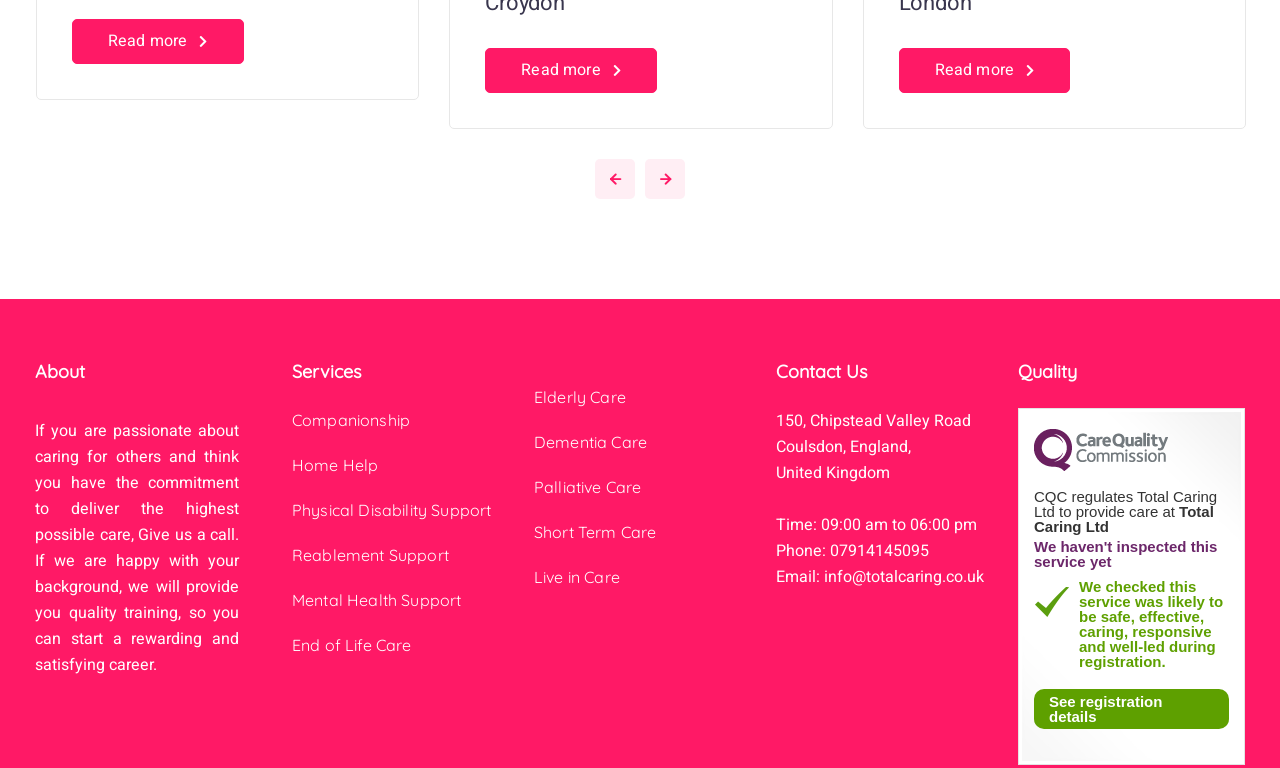Locate the bounding box of the UI element described by: "Companionship" in the given webpage screenshot.

[0.228, 0.534, 0.32, 0.568]